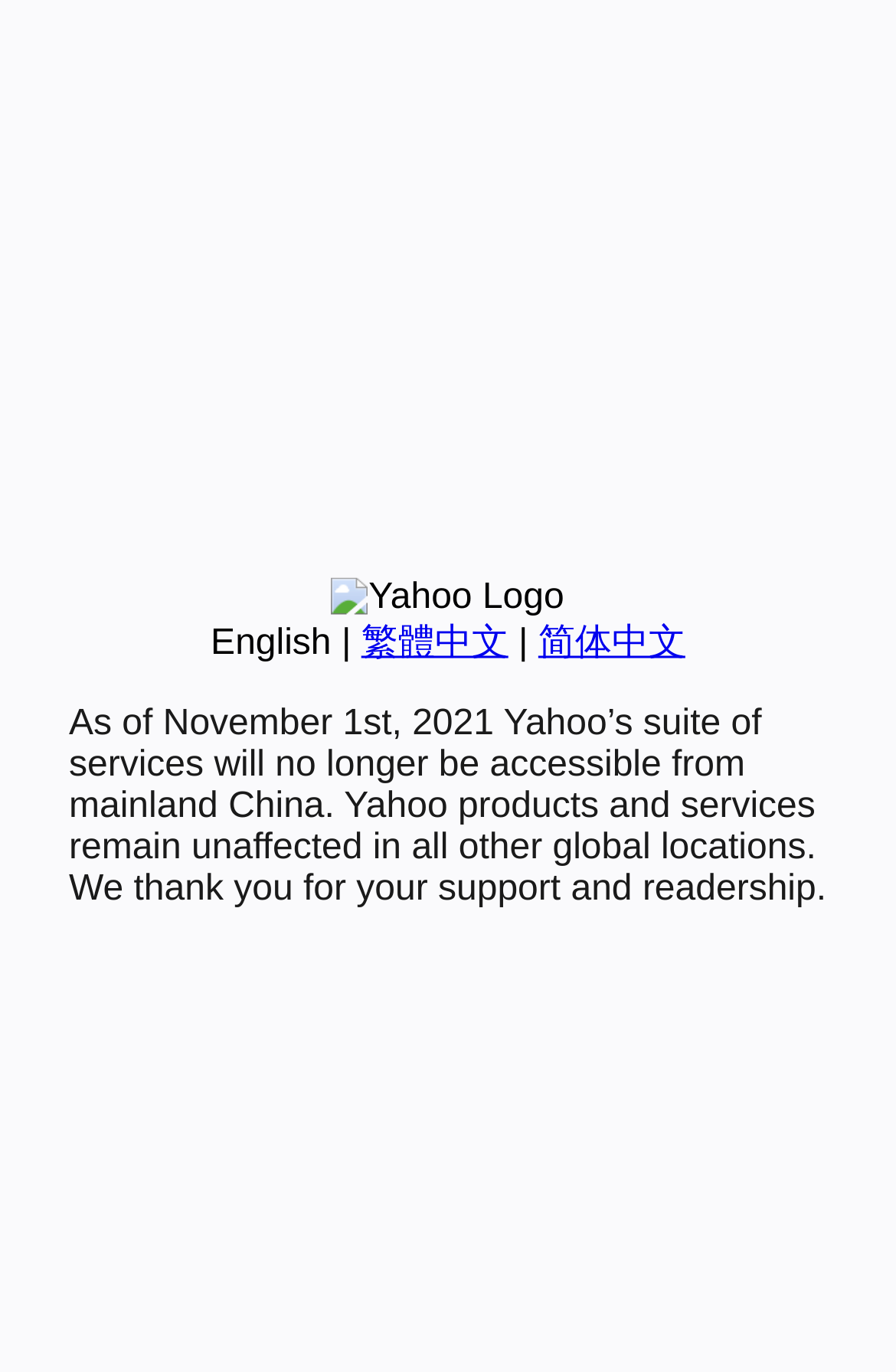Provide the bounding box coordinates for the UI element that is described by this text: "English". The coordinates should be in the form of four float numbers between 0 and 1: [left, top, right, bottom].

[0.235, 0.455, 0.37, 0.483]